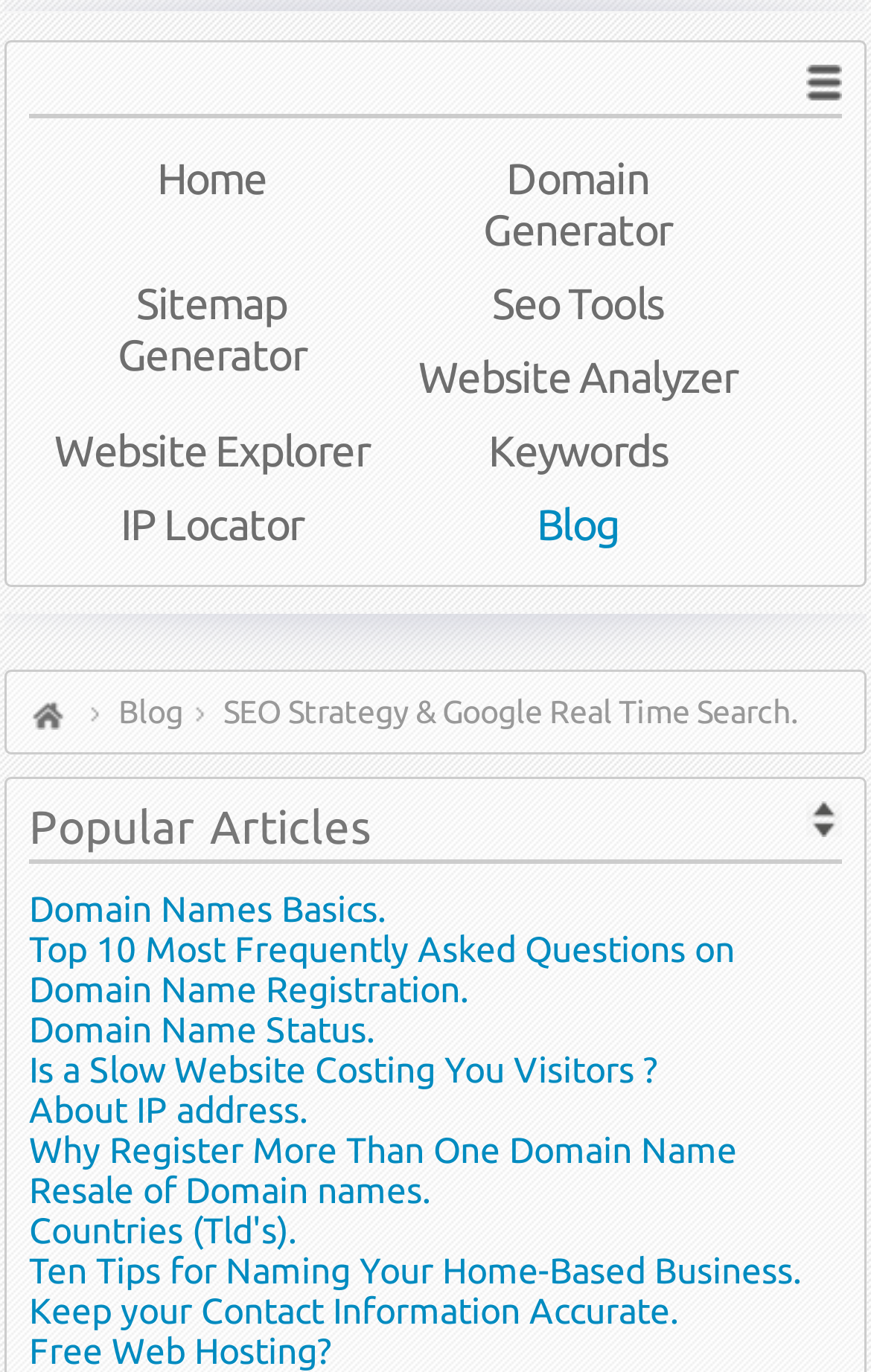With reference to the screenshot, provide a detailed response to the question below:
How many article links are in the 'Popular Articles' section?

I counted the links in the 'Popular Articles' section, which are 'Domain Names Basics.', 'Top 10 Most Frequently Asked Questions on Domain Name Registration.', and so on, up to 'Free Web Hosting?'.